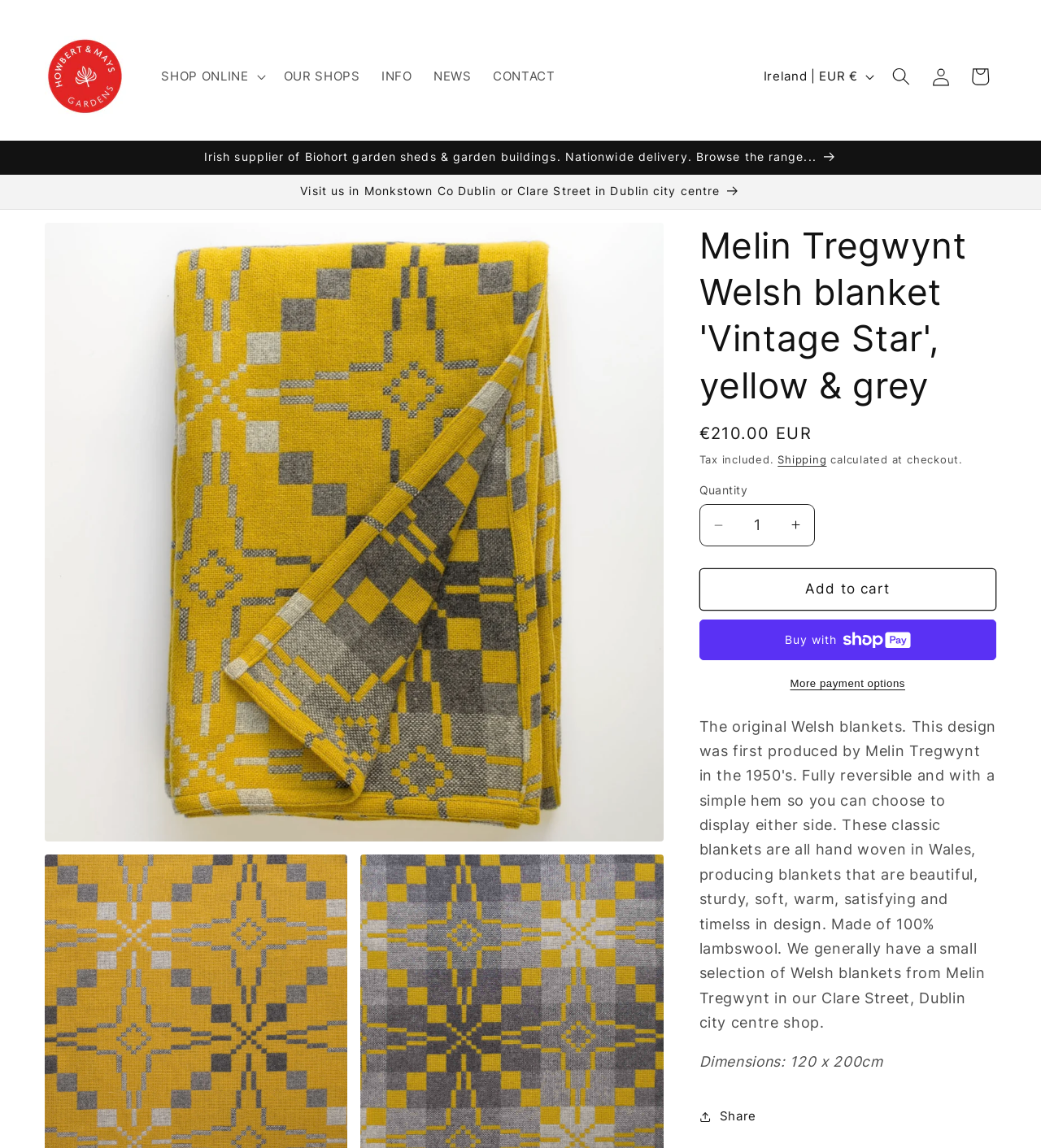Predict the bounding box of the UI element that fits this description: "Buy now with ShopPayBuy with".

[0.671, 0.539, 0.957, 0.575]